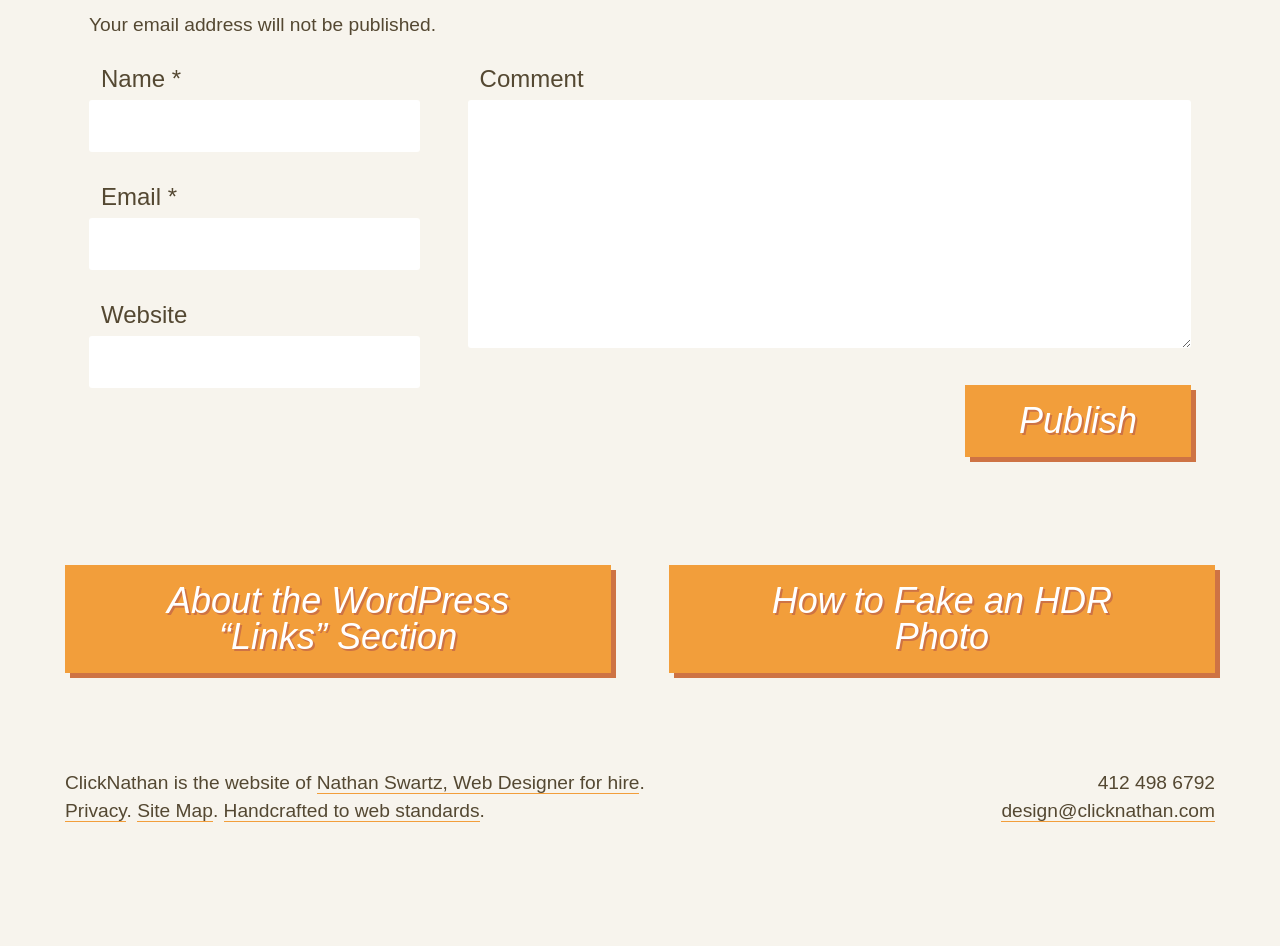Determine the bounding box coordinates of the clickable region to carry out the instruction: "Enter your name".

[0.07, 0.105, 0.328, 0.16]